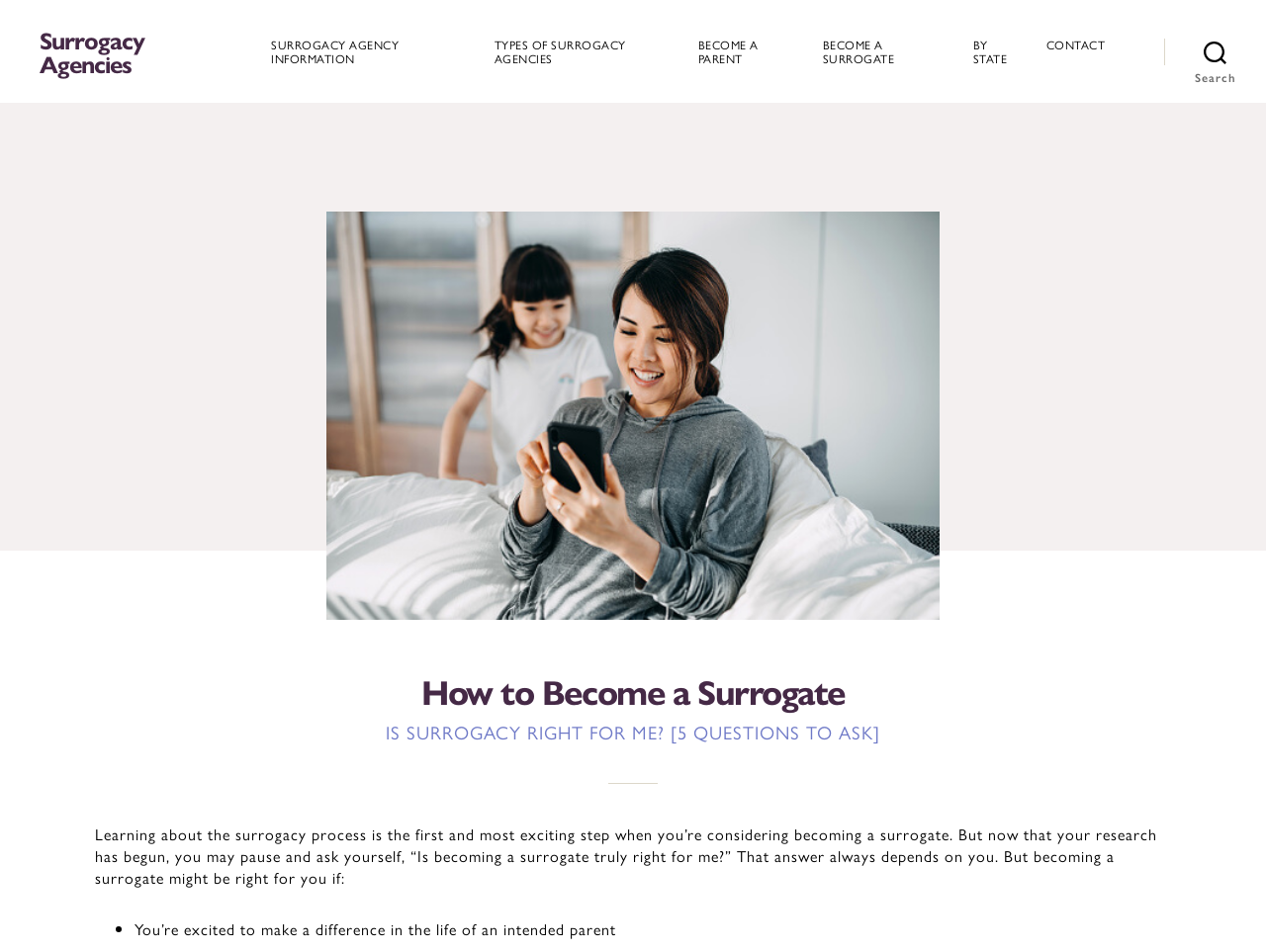What is the text of the heading that comes after 'How to Become a Surrogate'?
Examine the image and give a concise answer in one word or a short phrase.

IS SURROGACY RIGHT FOR ME? [5 QUESTIONS TO ASK]